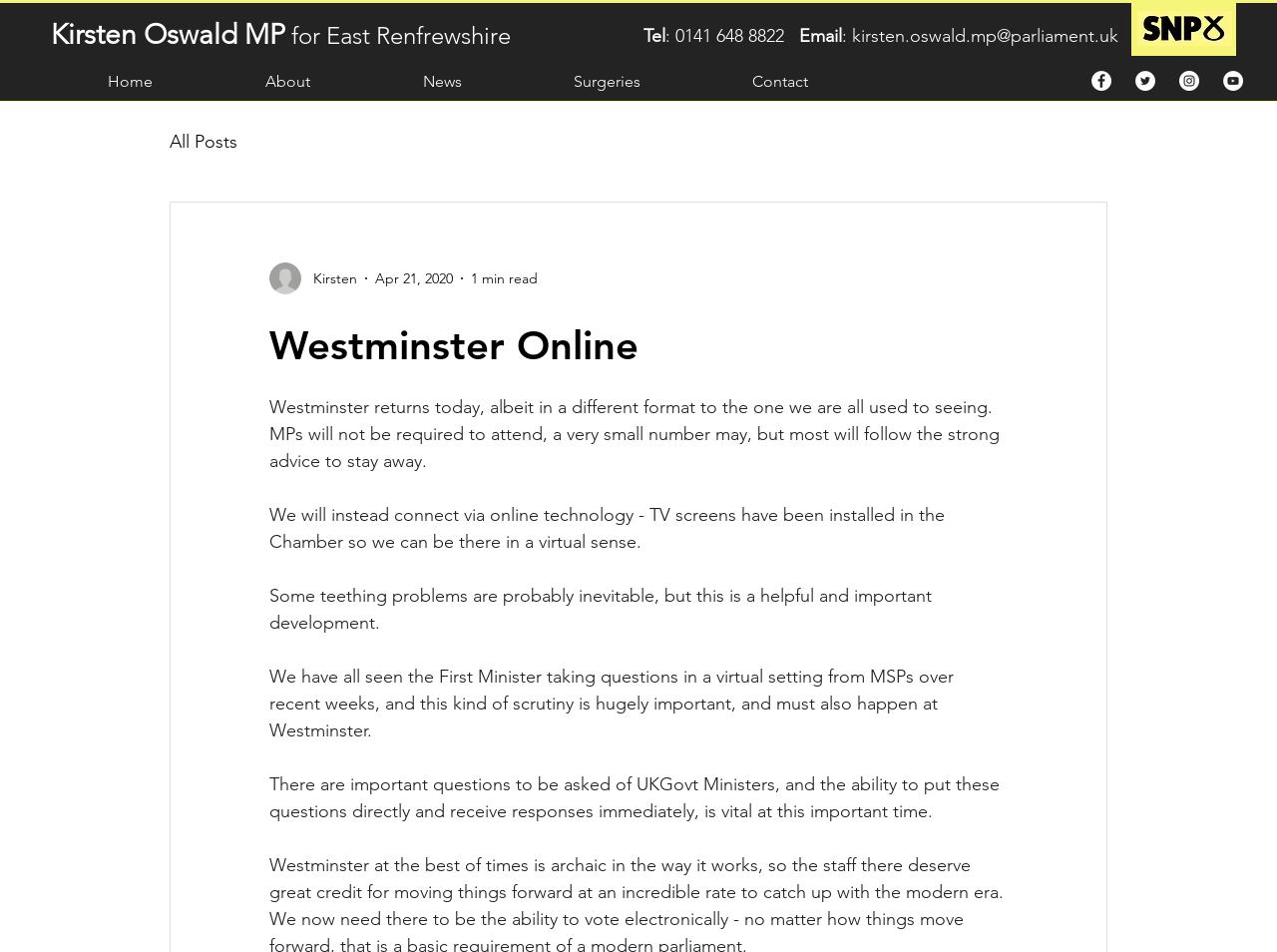Provide the bounding box coordinates of the UI element this sentence describes: "All Posts".

[0.133, 0.137, 0.186, 0.16]